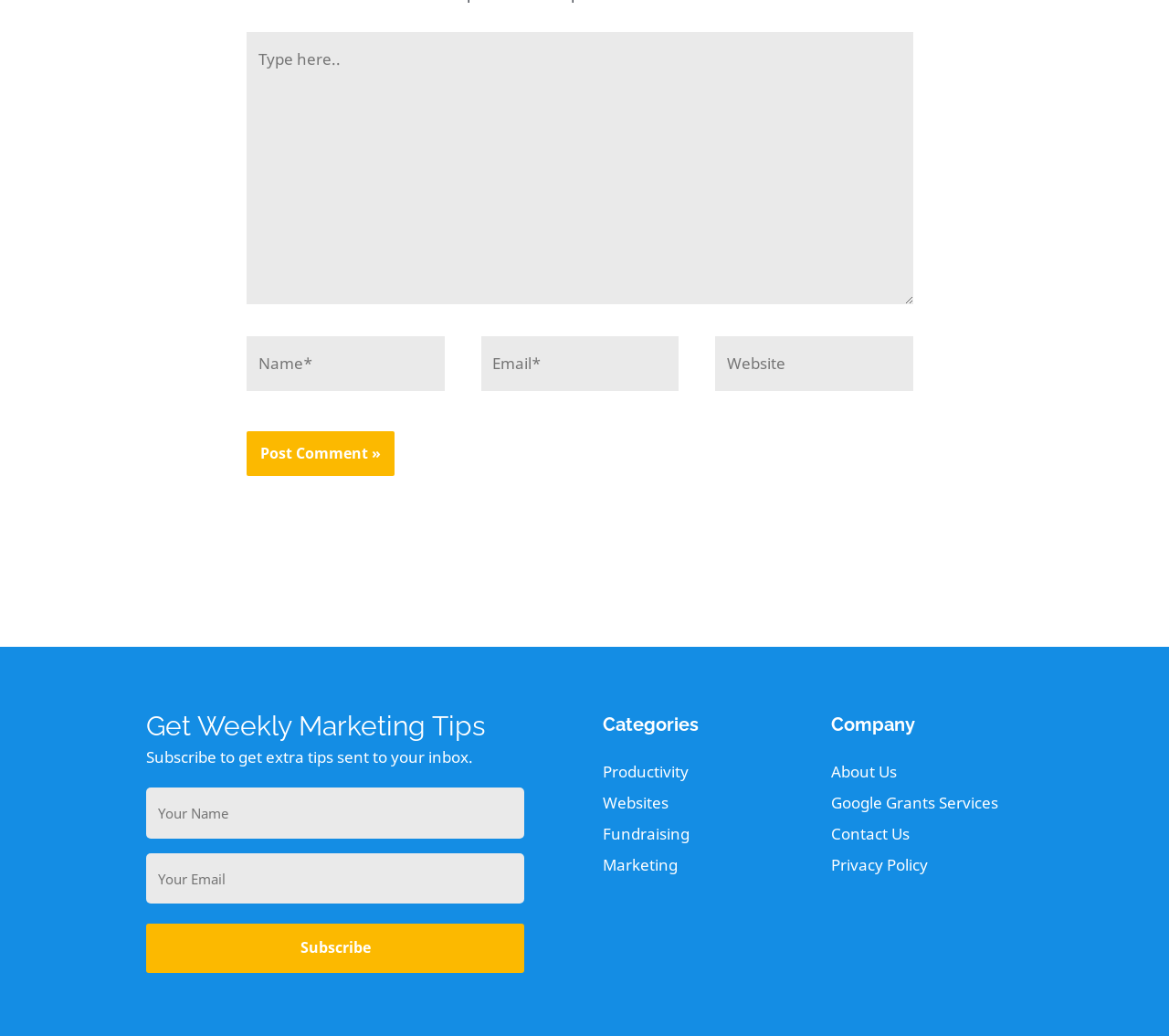Carefully examine the image and provide an in-depth answer to the question: How many links are under the 'Company' navigation?

The navigation menu labeled 'Company' contains four links: 'About Us', 'Google Grants Services', 'Contact Us', and 'Privacy Policy', which are likely related to the company's information.